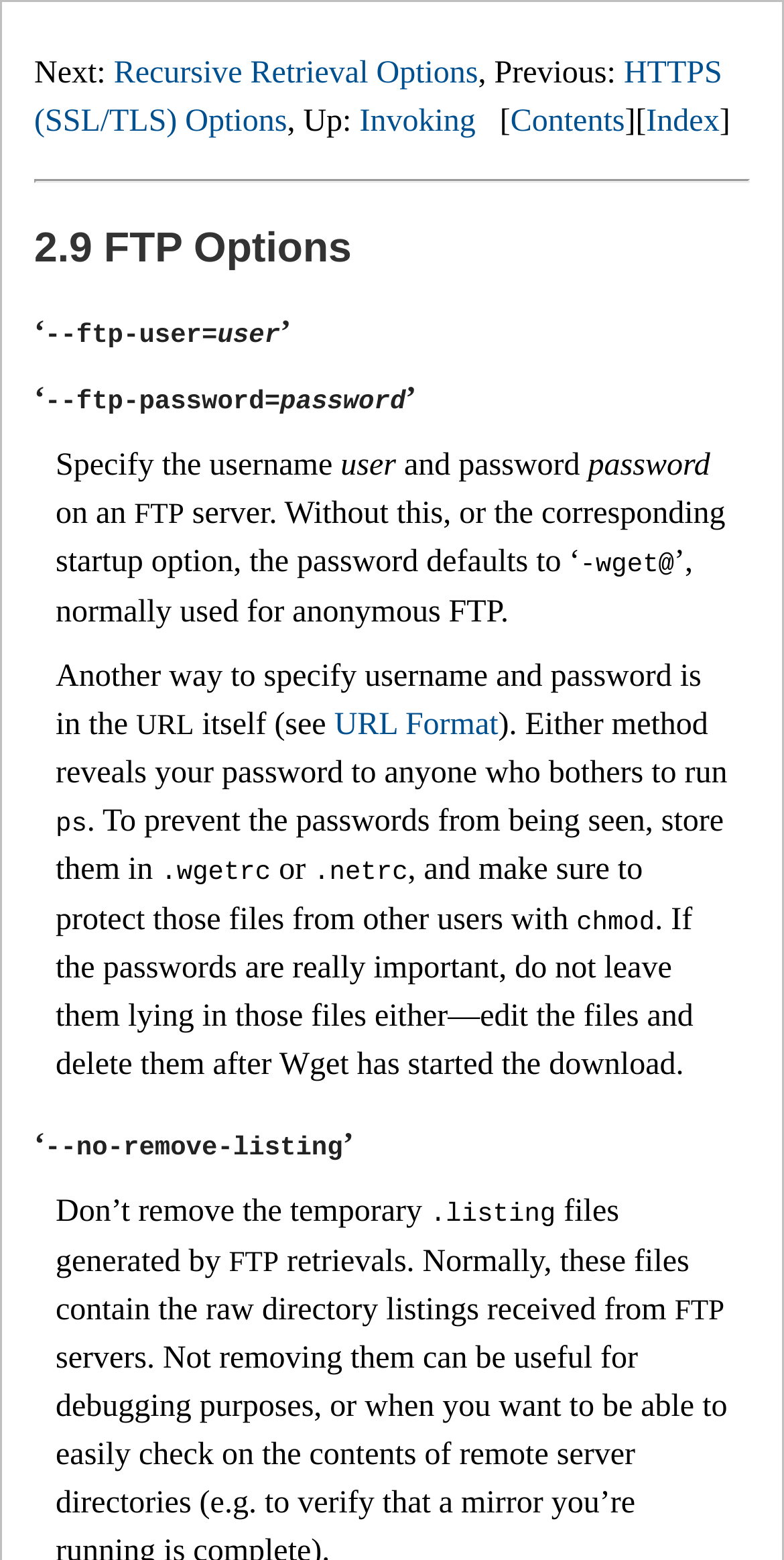Provide a brief response to the question using a single word or phrase: 
What is the default password for anonymous FTP?

wget@